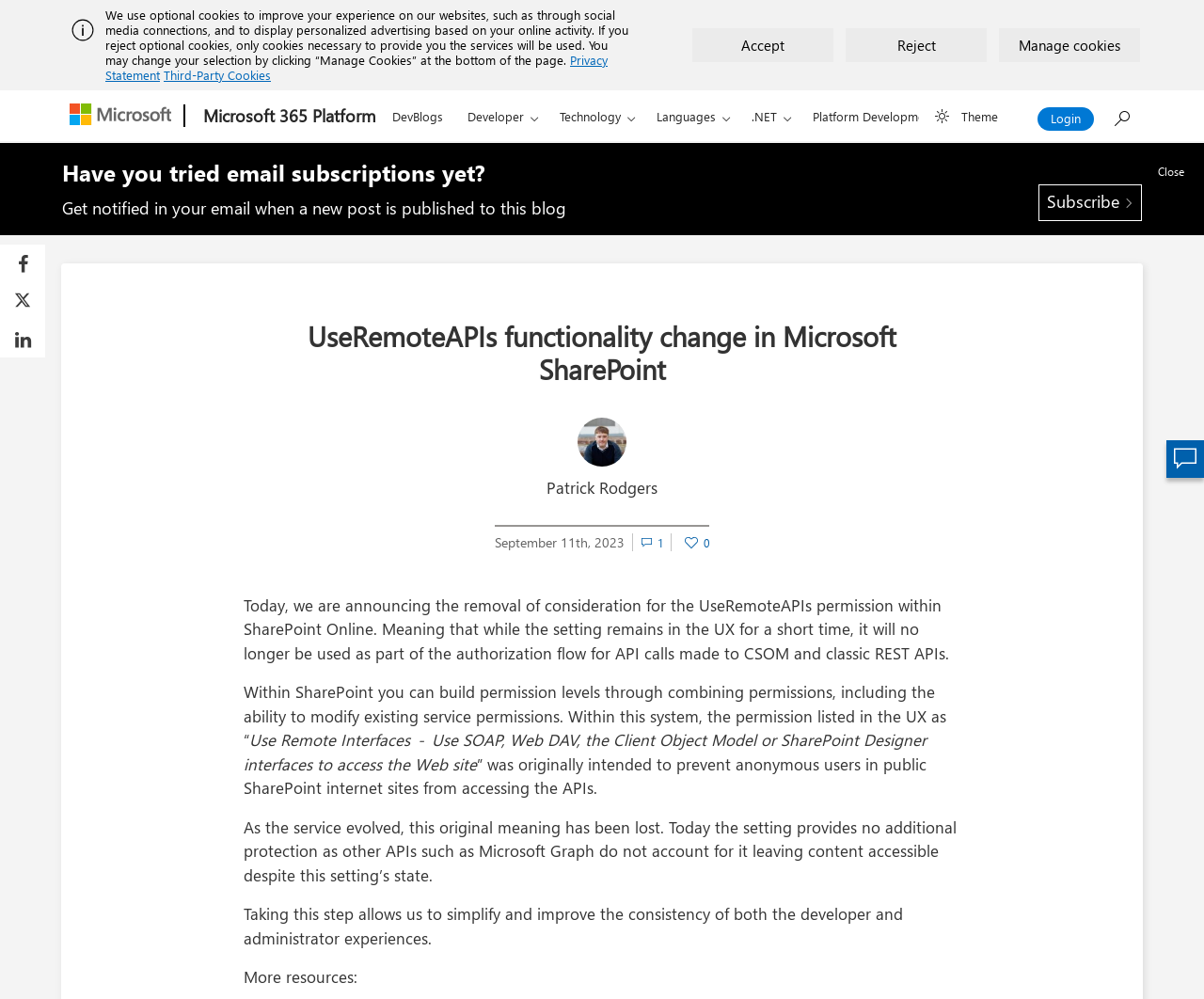Given the description of the UI element: "Developer", predict the bounding box coordinates in the form of [left, top, right, bottom], with each value being a float between 0 and 1.

[0.378, 0.091, 0.459, 0.142]